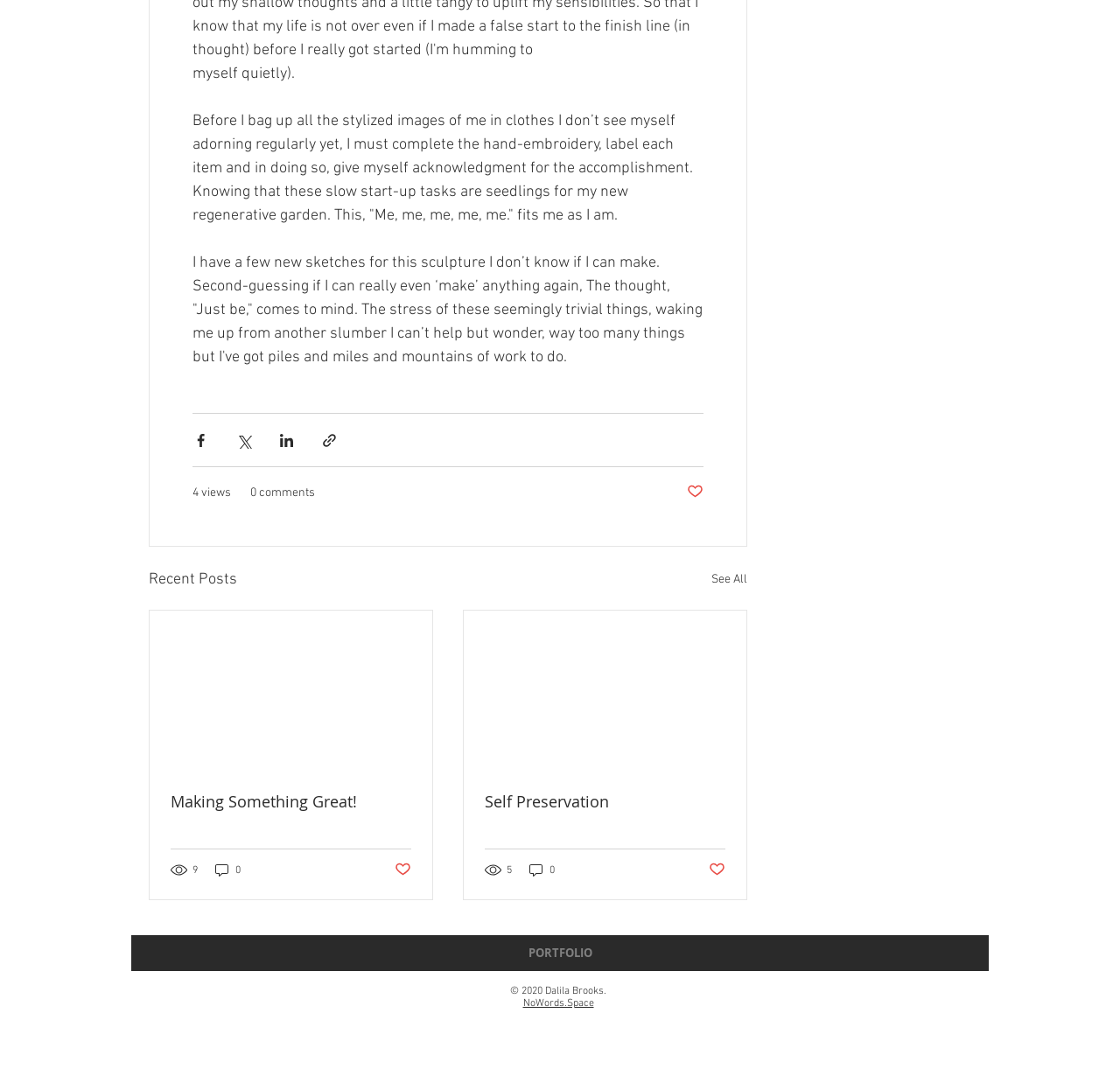Locate the bounding box coordinates of the element that needs to be clicked to carry out the instruction: "Like the post". The coordinates should be given as four float numbers ranging from 0 to 1, i.e., [left, top, right, bottom].

[0.613, 0.446, 0.628, 0.464]